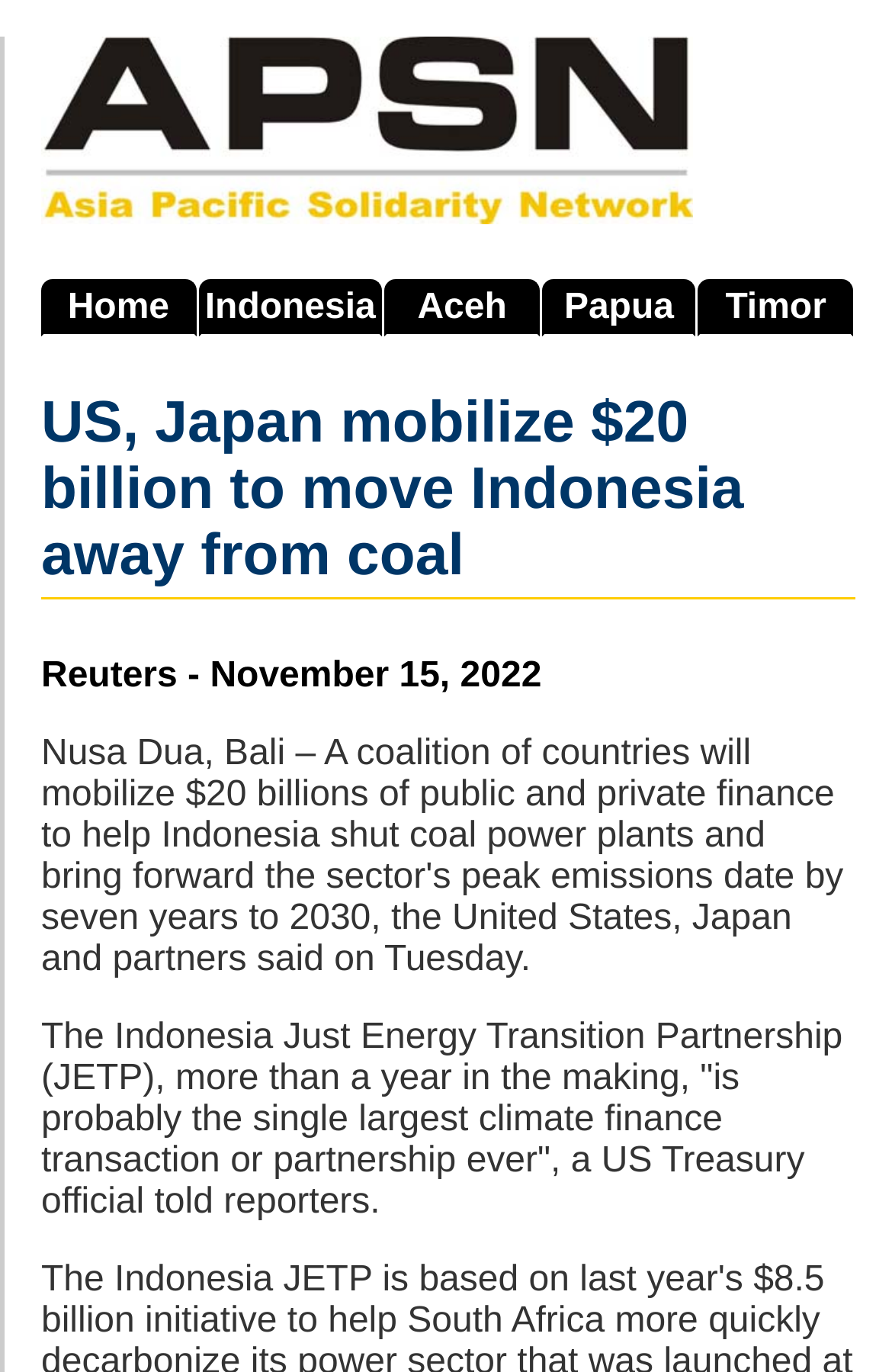Please provide a one-word or short phrase answer to the question:
What is the topic of the article?

Indonesia's energy transition